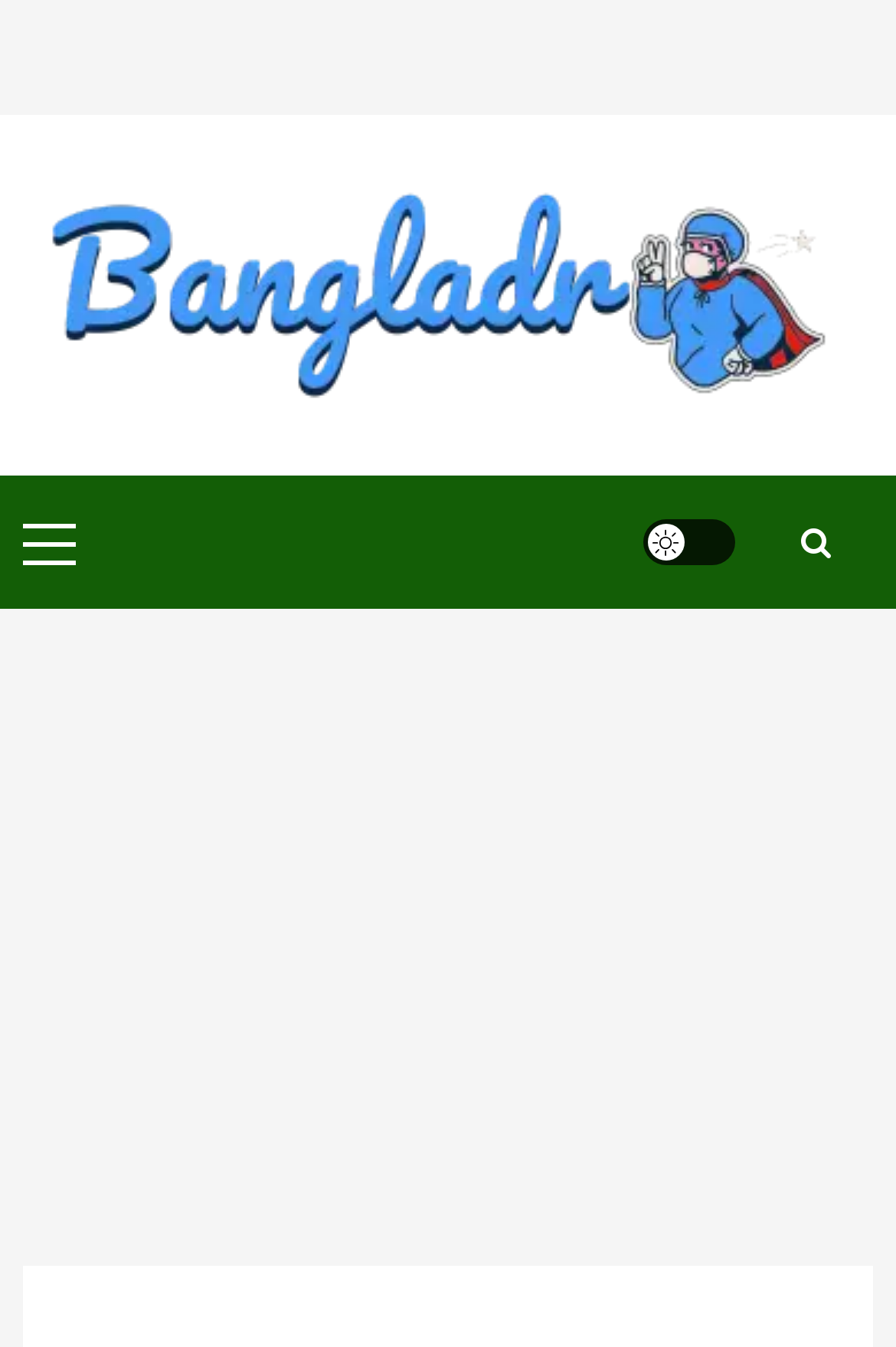Extract the text of the main heading from the webpage.

Dr. Md. Alamgir Bhuiyan